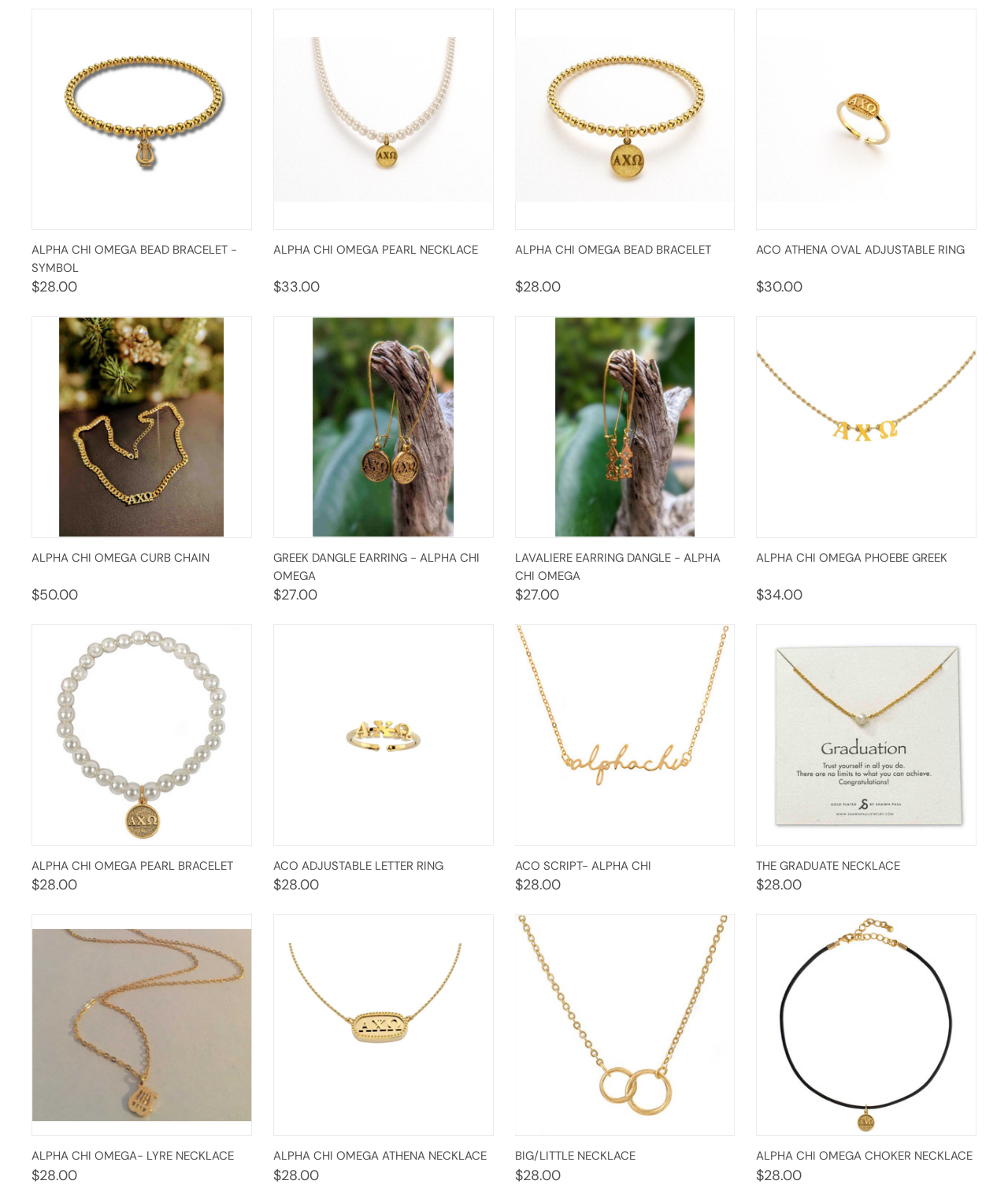Identify the bounding box for the UI element that is described as follows: "Alpha Chi Omega Pearl Bracelet".

[0.031, 0.688, 0.231, 0.703]